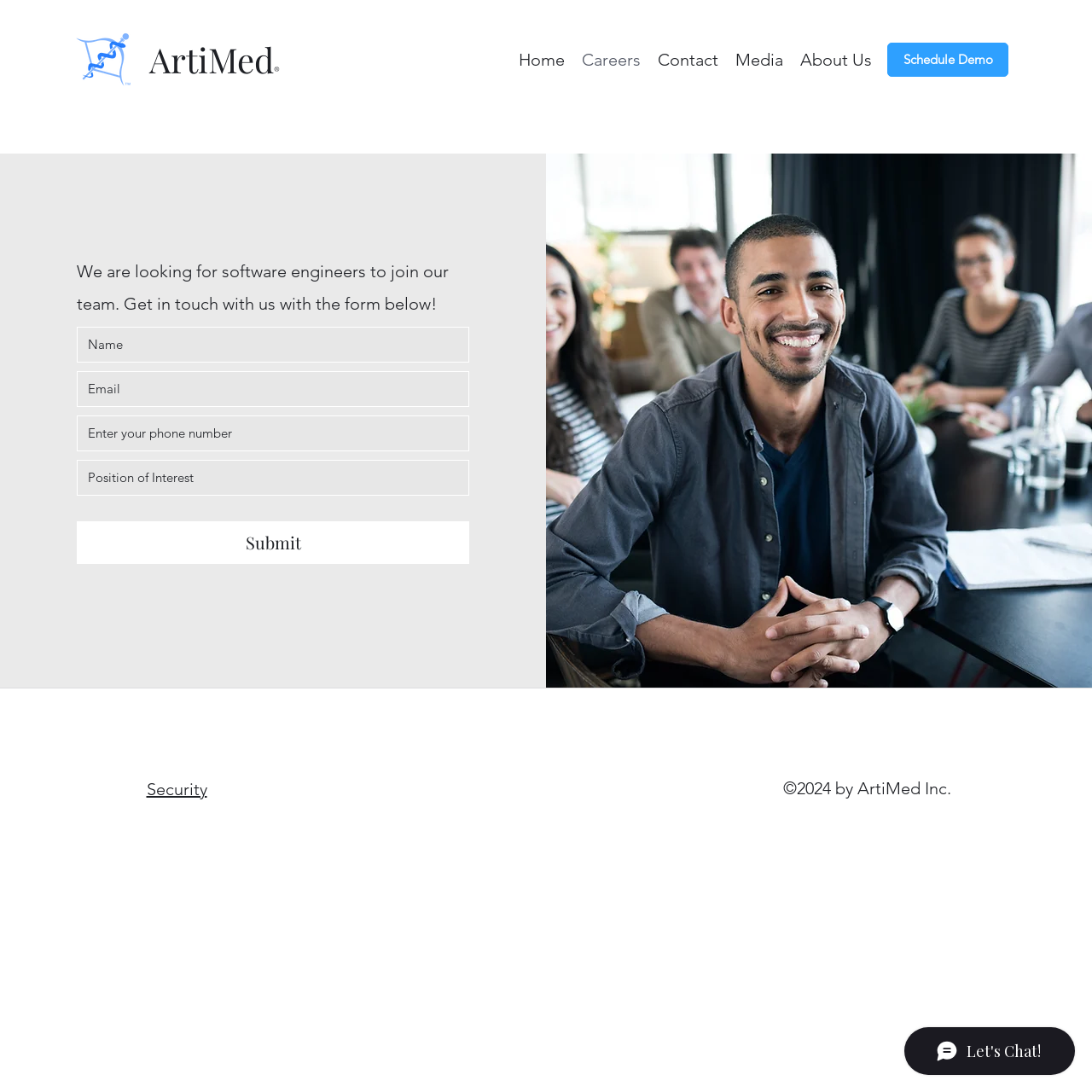Find the bounding box of the web element that fits this description: "Home".

[0.467, 0.043, 0.525, 0.066]